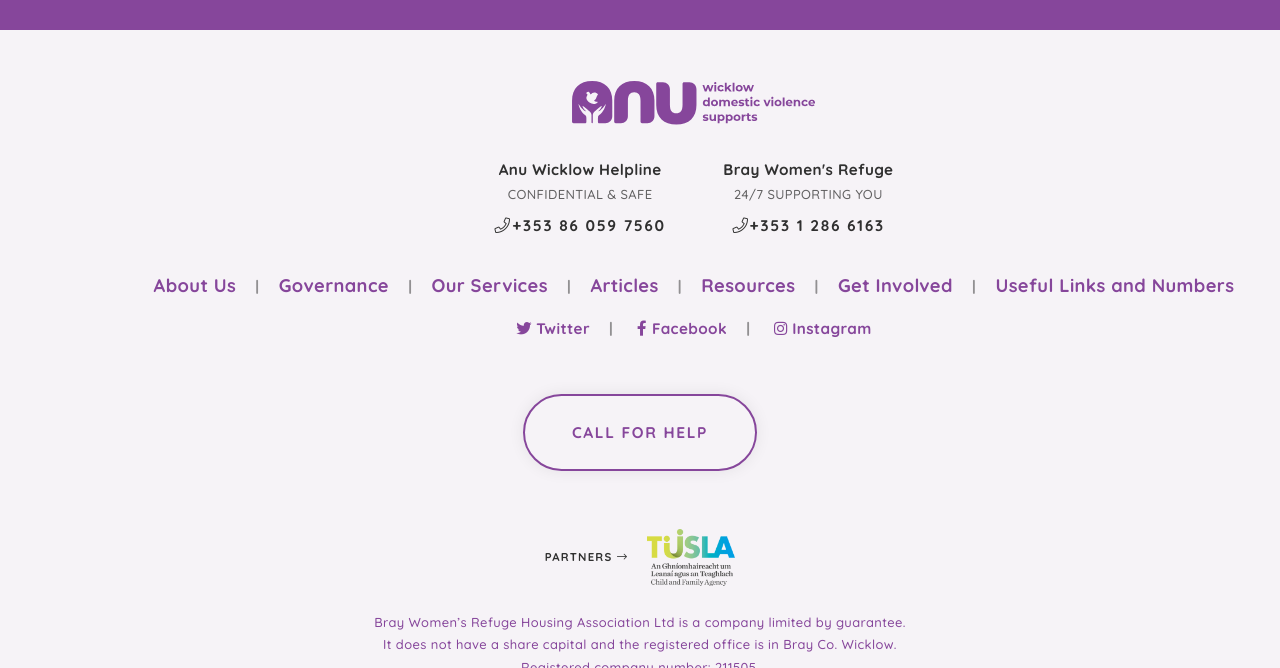Determine the bounding box coordinates of the region I should click to achieve the following instruction: "Learn about governance". Ensure the bounding box coordinates are four float numbers between 0 and 1, i.e., [left, top, right, bottom].

[0.218, 0.41, 0.304, 0.445]